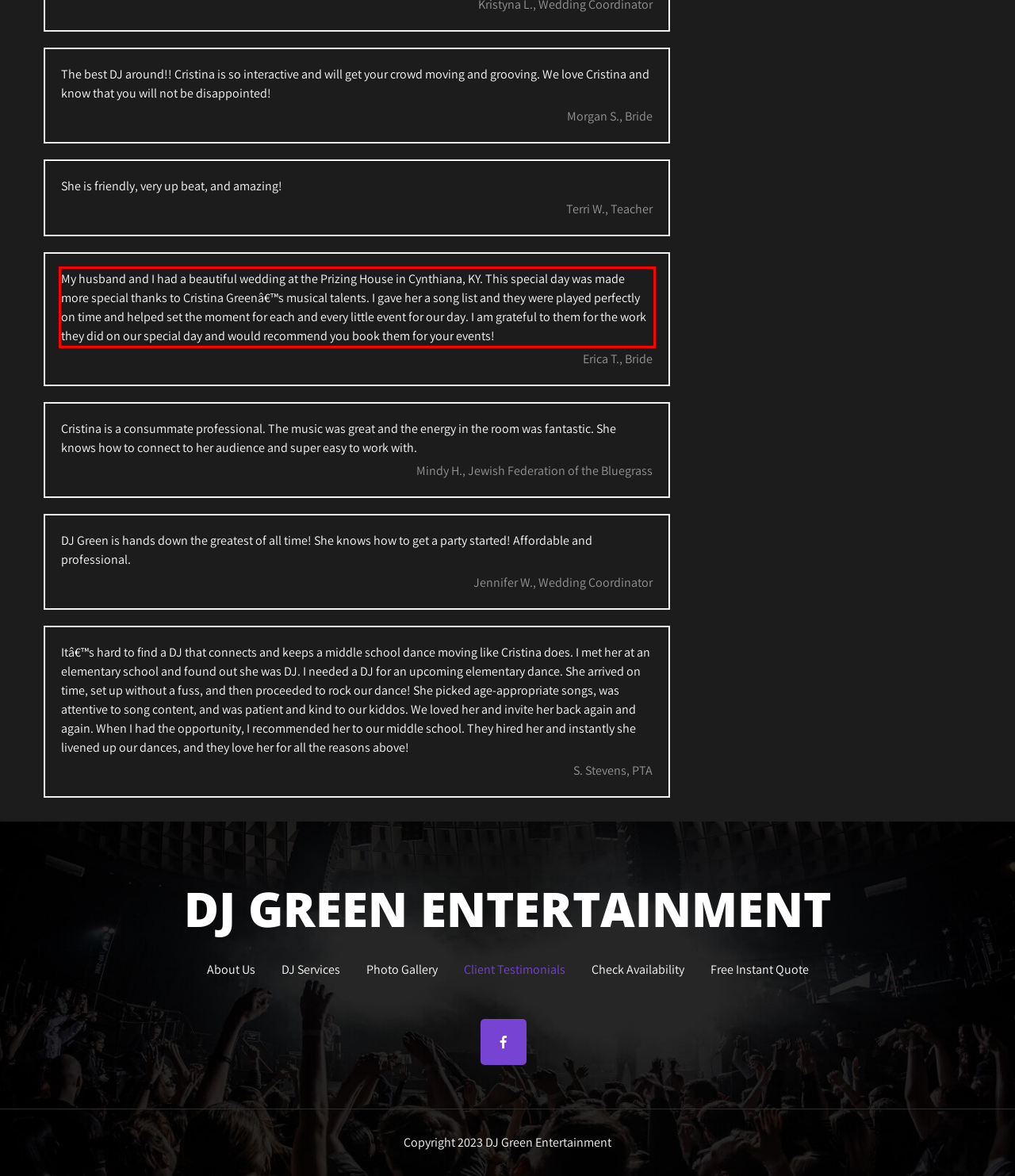Given a webpage screenshot, locate the red bounding box and extract the text content found inside it.

My husband and I had a beautiful wedding at the Prizing House in Cynthiana, KY. This special day was made more special thanks to Cristina Greenâ€™s musical talents. I gave her a song list and they were played perfectly on time and helped set the moment for each and every little event for our day. I am grateful to them for the work they did on our special day and would recommend you book them for your events!